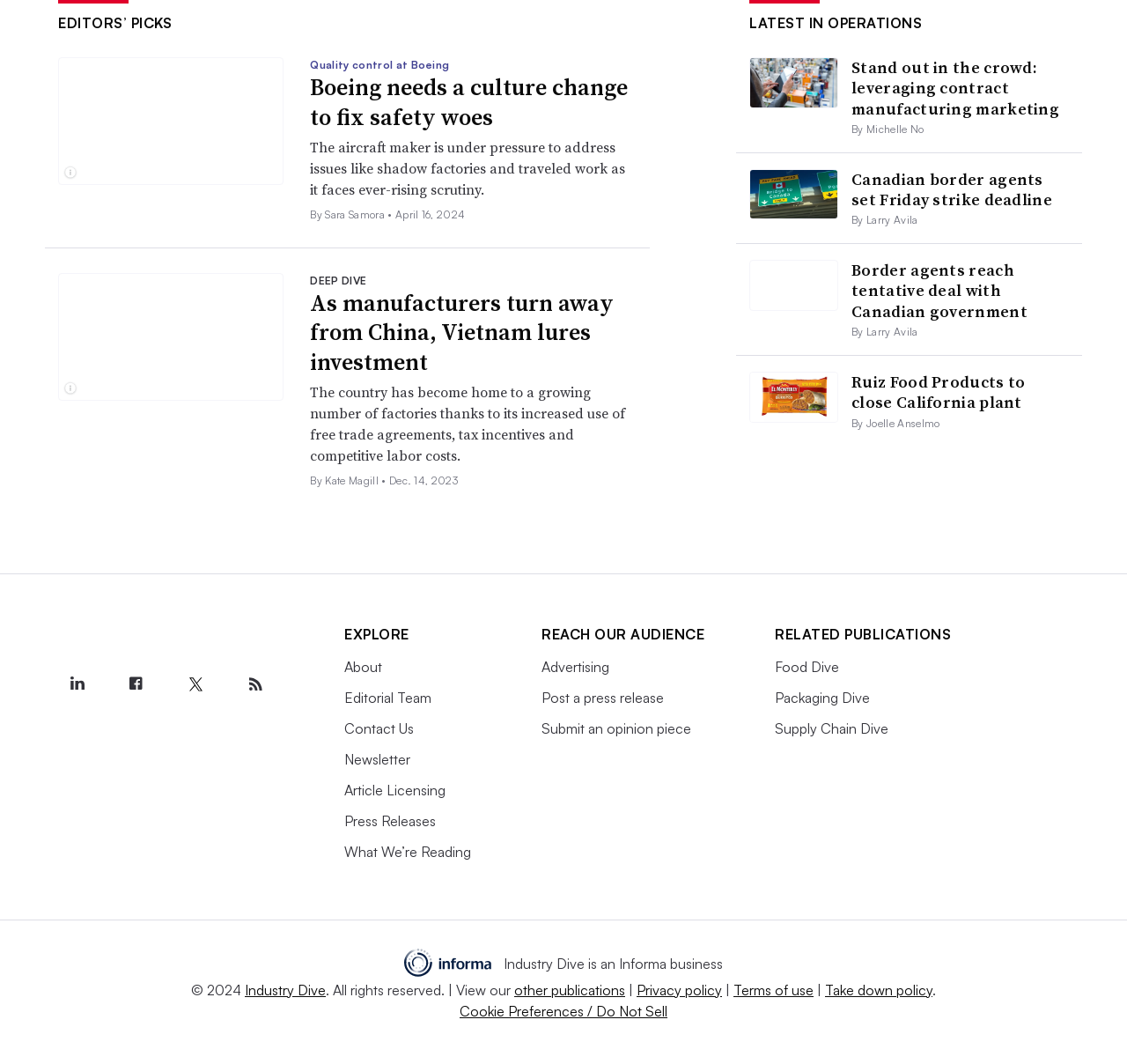Highlight the bounding box coordinates of the element that should be clicked to carry out the following instruction: "Click on Login". The coordinates must be given as four float numbers ranging from 0 to 1, i.e., [left, top, right, bottom].

None